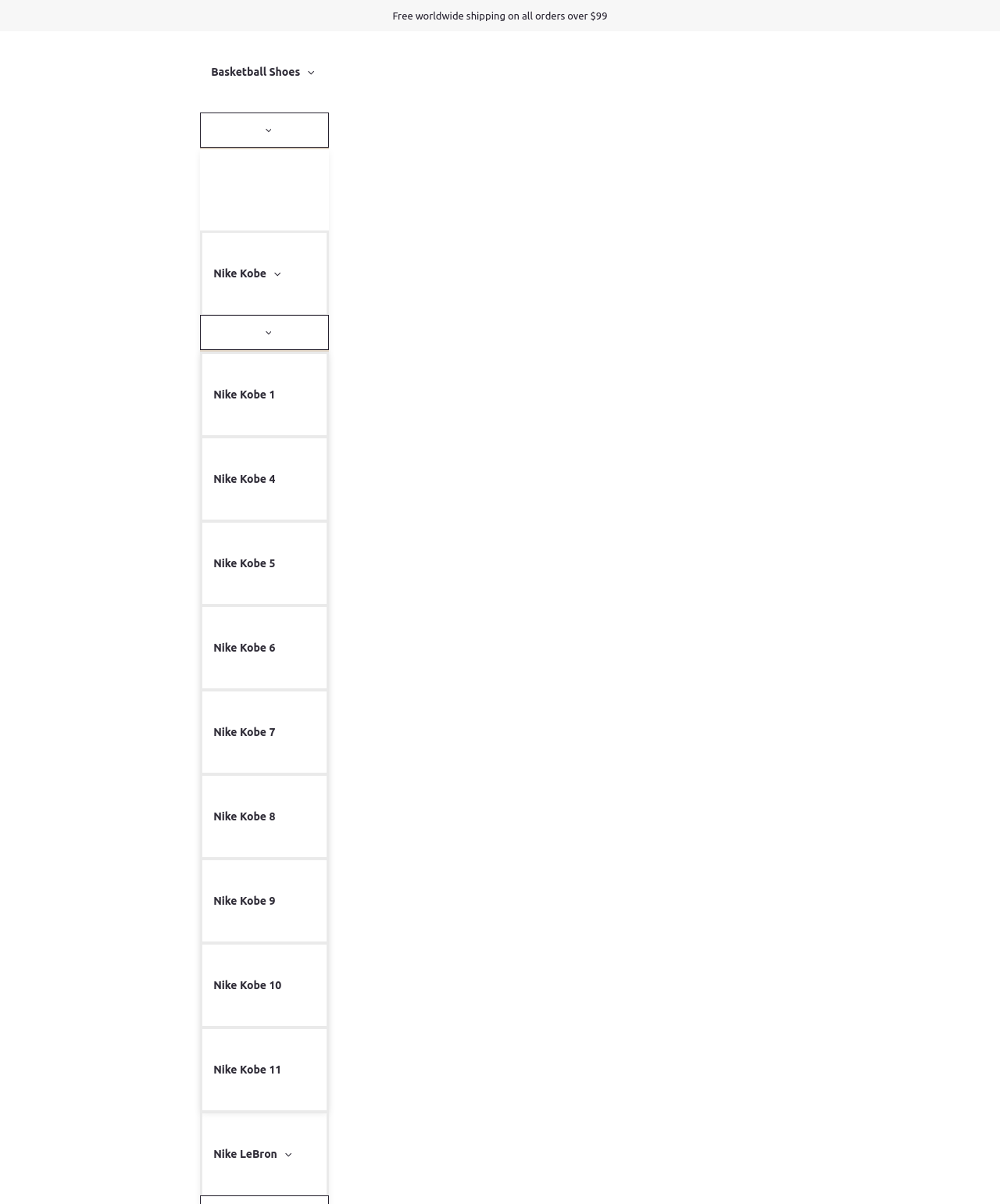Provide the bounding box coordinates in the format (top-left x, top-left y, bottom-right x, bottom-right y). All values are floating point numbers between 0 and 1. Determine the bounding box coordinate of the UI element described as: Basketball Shoes

[0.2, 0.026, 0.329, 0.093]